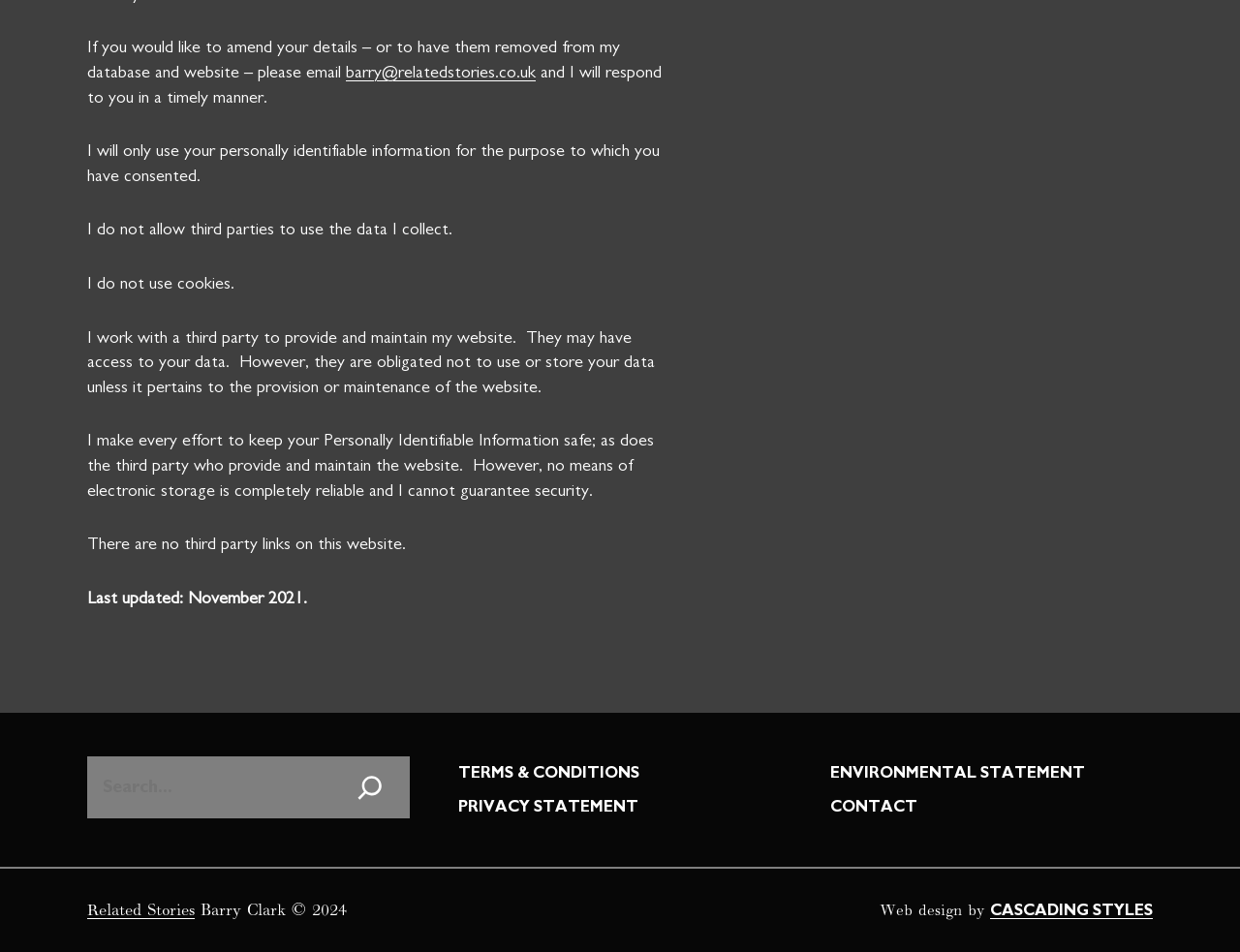Locate and provide the bounding box coordinates for the HTML element that matches this description: "barry@relatedstories.co.uk".

[0.279, 0.067, 0.432, 0.085]